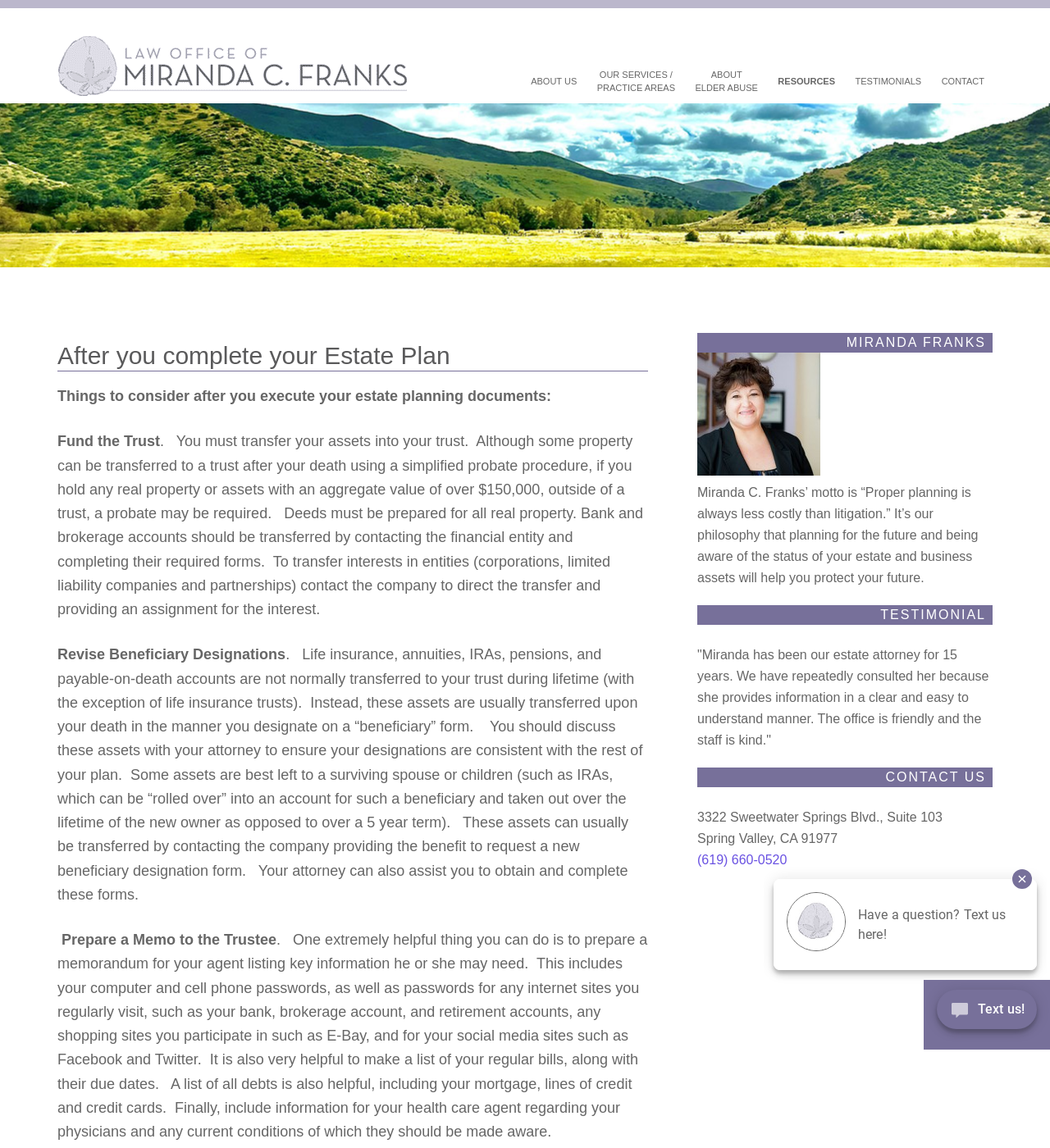Extract the main heading text from the webpage.

After you complete your Estate Plan